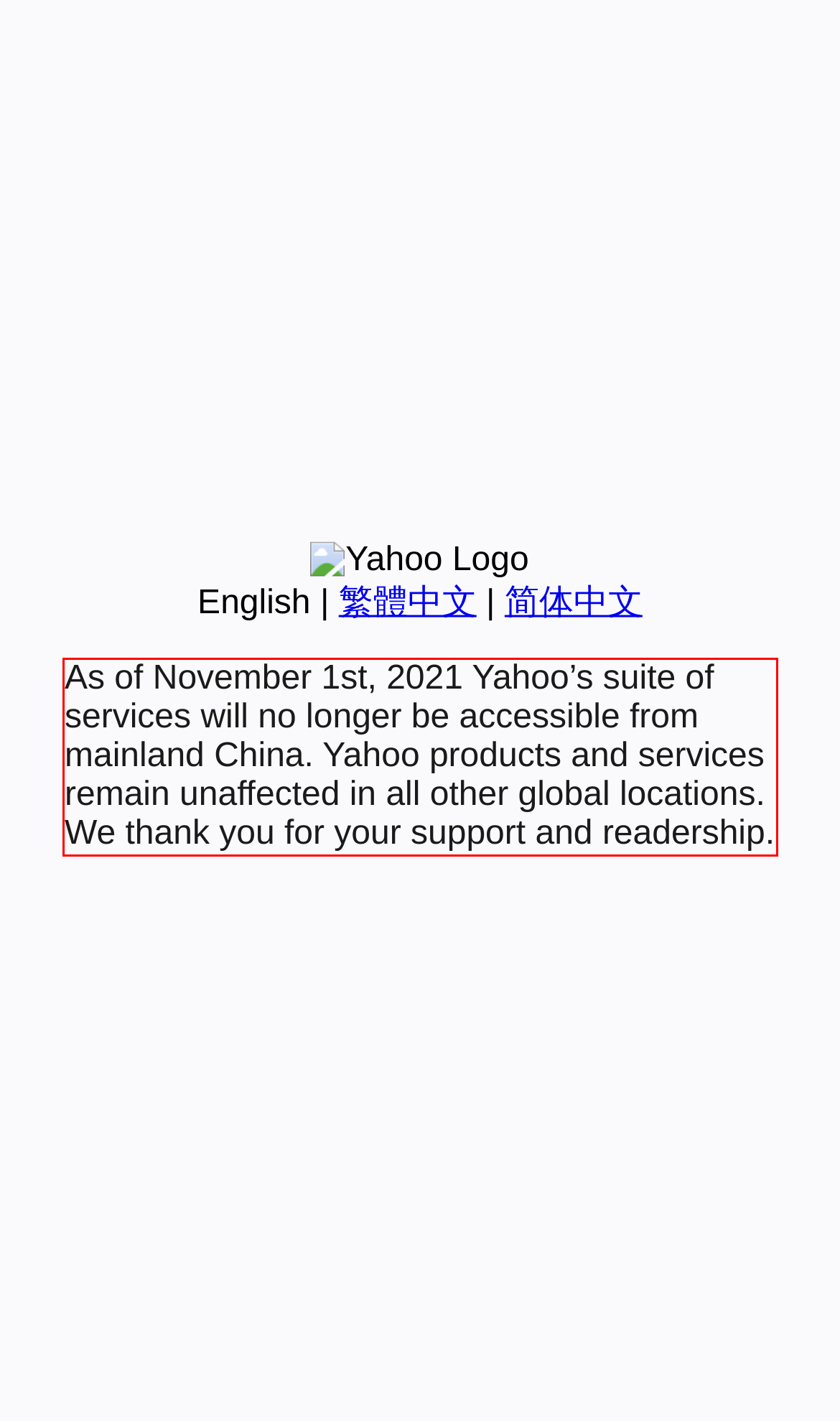Please examine the webpage screenshot and extract the text within the red bounding box using OCR.

As of November 1st, 2021 Yahoo’s suite of services will no longer be accessible from mainland China. Yahoo products and services remain unaffected in all other global locations. We thank you for your support and readership.